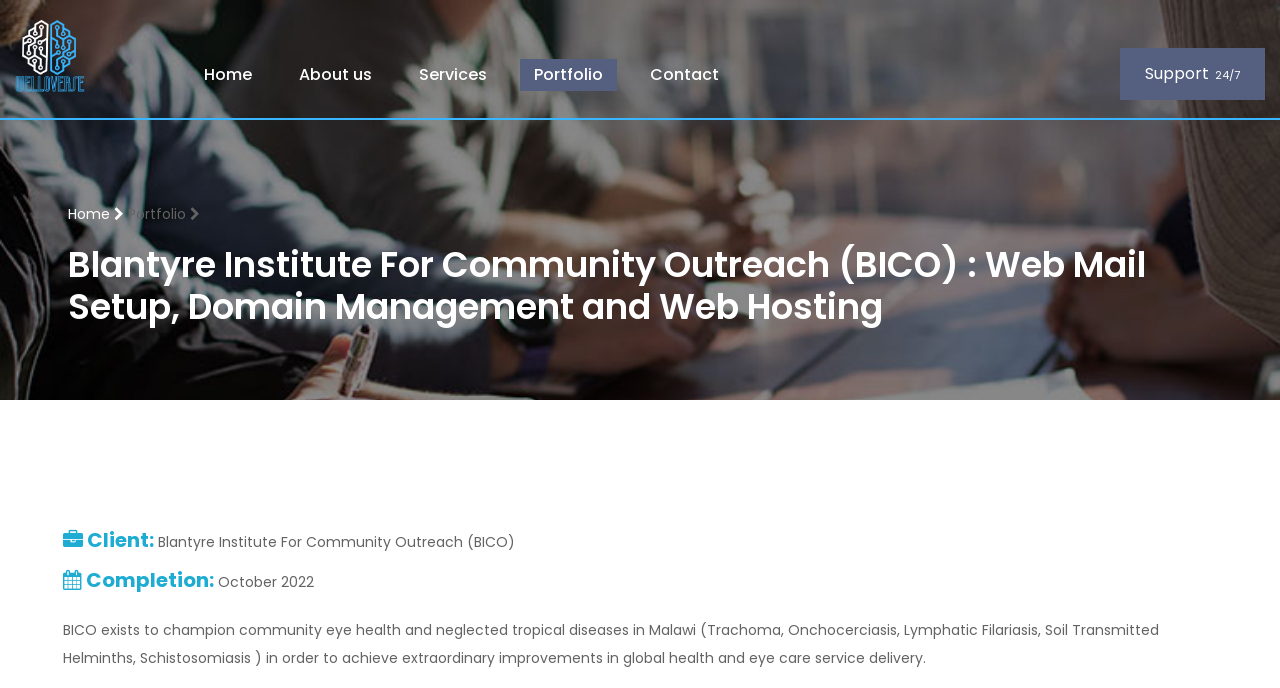Please identify the bounding box coordinates of the area I need to click to accomplish the following instruction: "Follow the 'System Troubleshooting Tips' link".

None